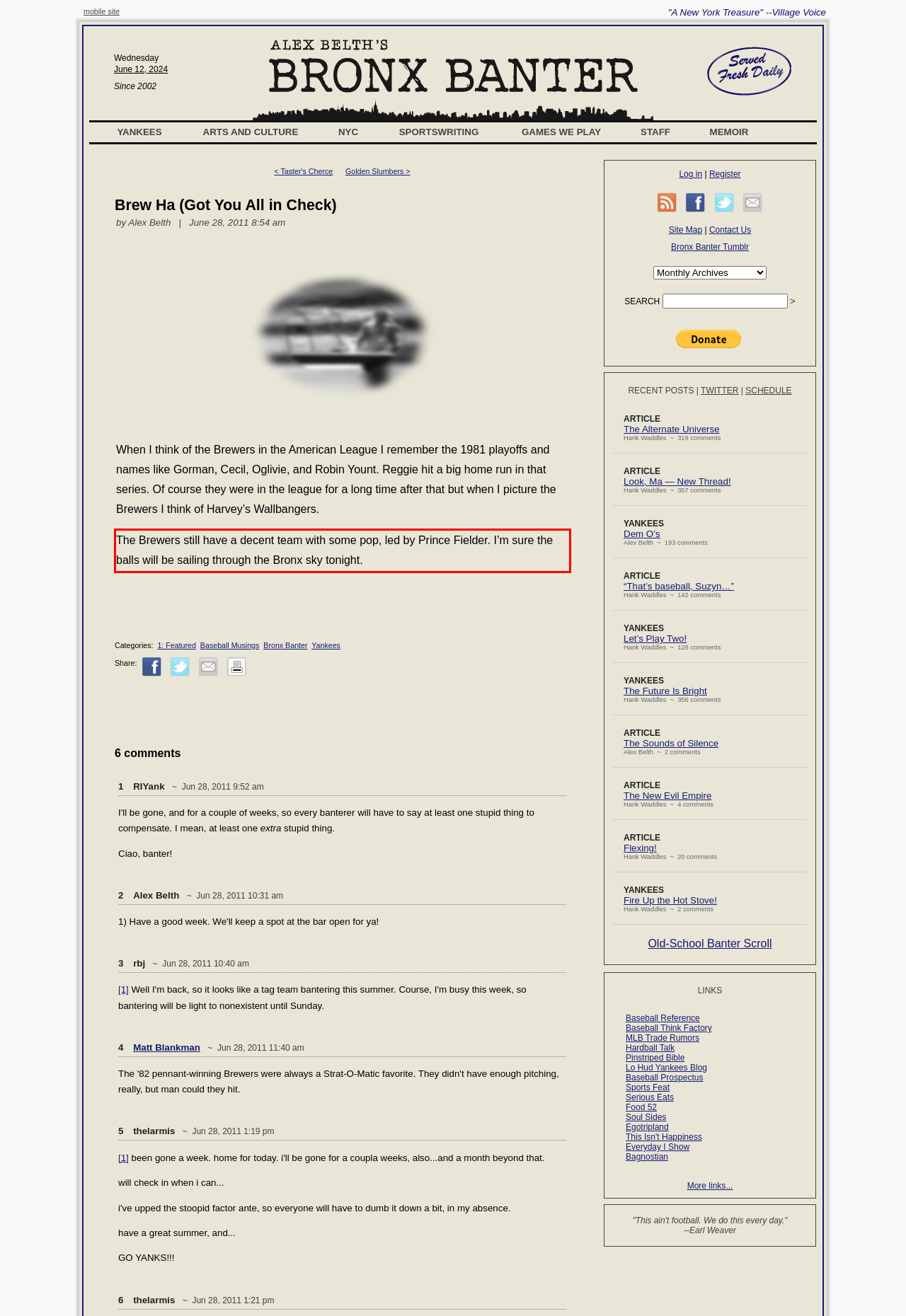Please use OCR to extract the text content from the red bounding box in the provided webpage screenshot.

The Brewers still have a decent team with some pop, led by Prince Fielder. I’m sure the balls will be sailing through the Bronx sky tonight.